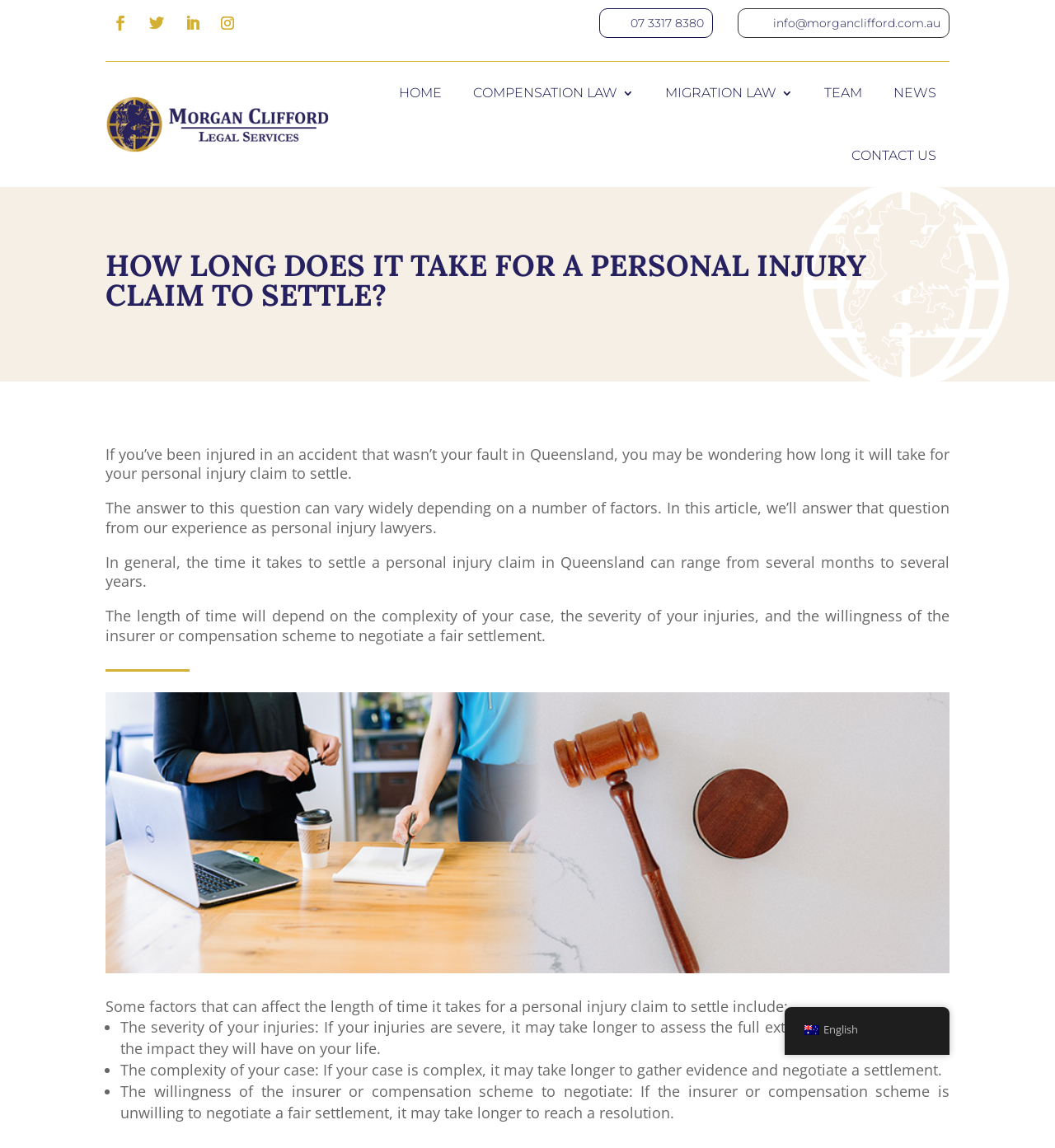From the webpage screenshot, predict the bounding box coordinates (top-left x, top-left y, bottom-right x, bottom-right y) for the UI element described here: English

[0.744, 0.882, 0.9, 0.913]